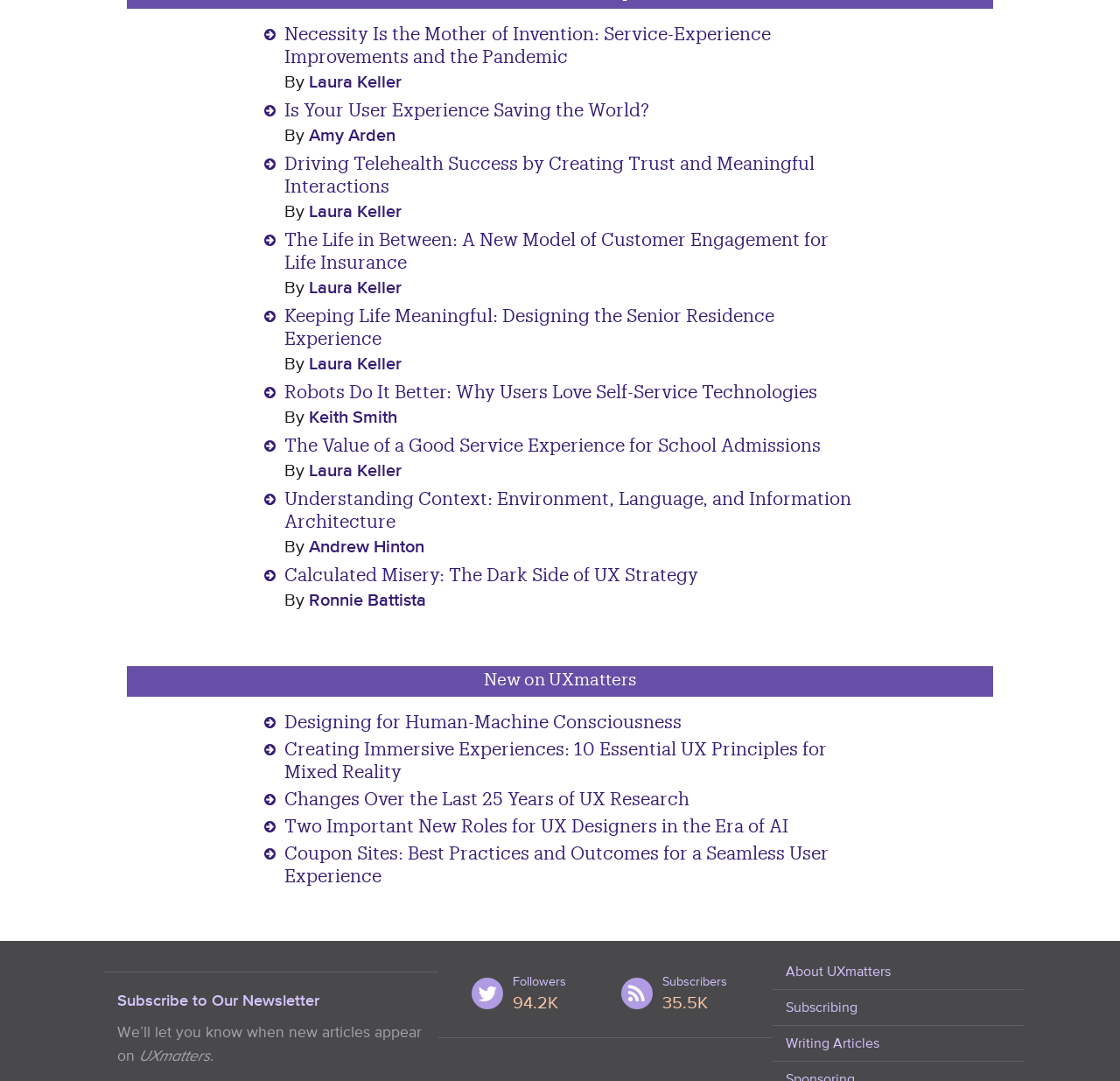Determine the bounding box coordinates for the area that needs to be clicked to fulfill this task: "Visit the About Us page". The coordinates must be given as four float numbers between 0 and 1, i.e., [left, top, right, bottom].

None